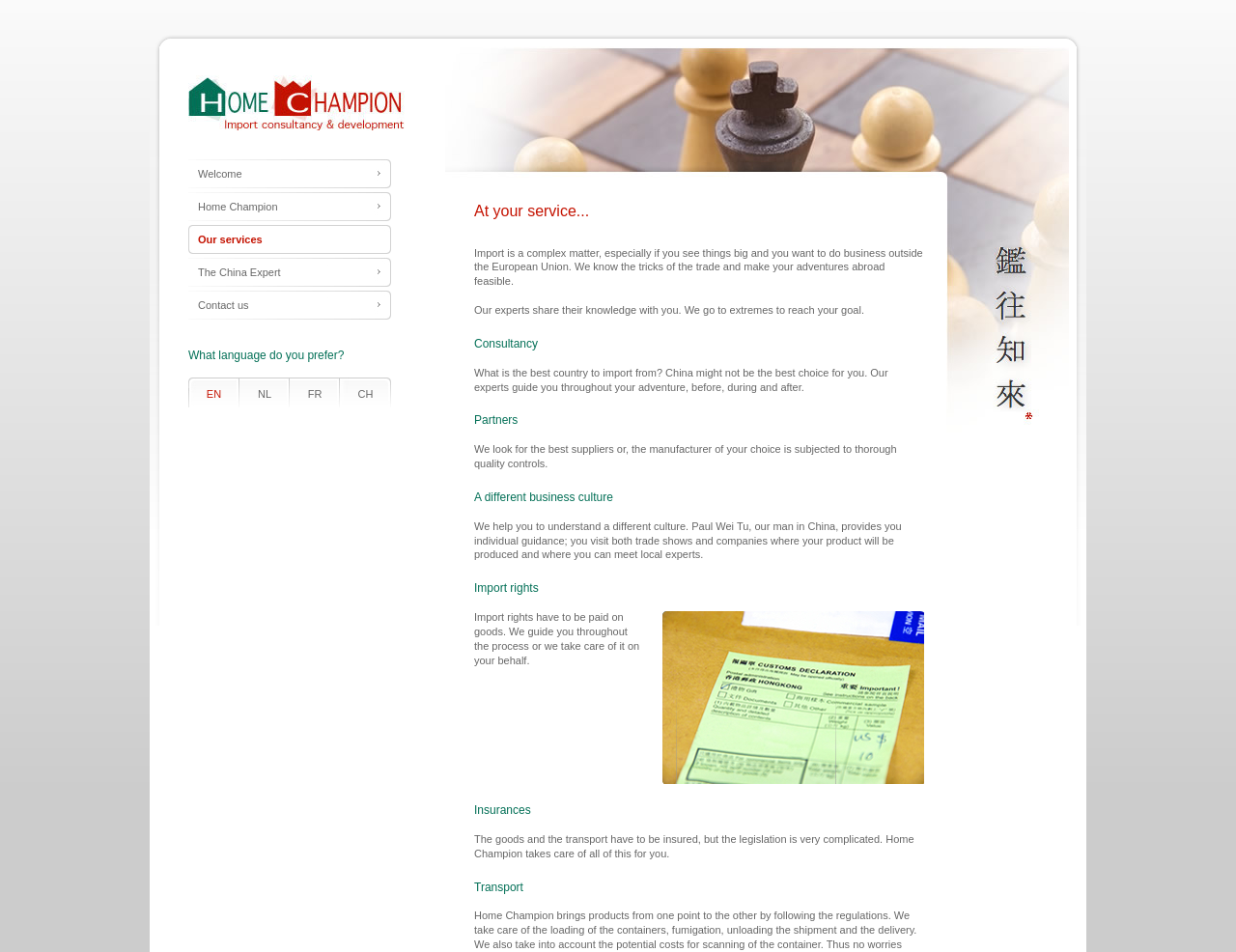Reply to the question below using a single word or brief phrase:
What is the main service provided by Home Champion?

Import consultancy